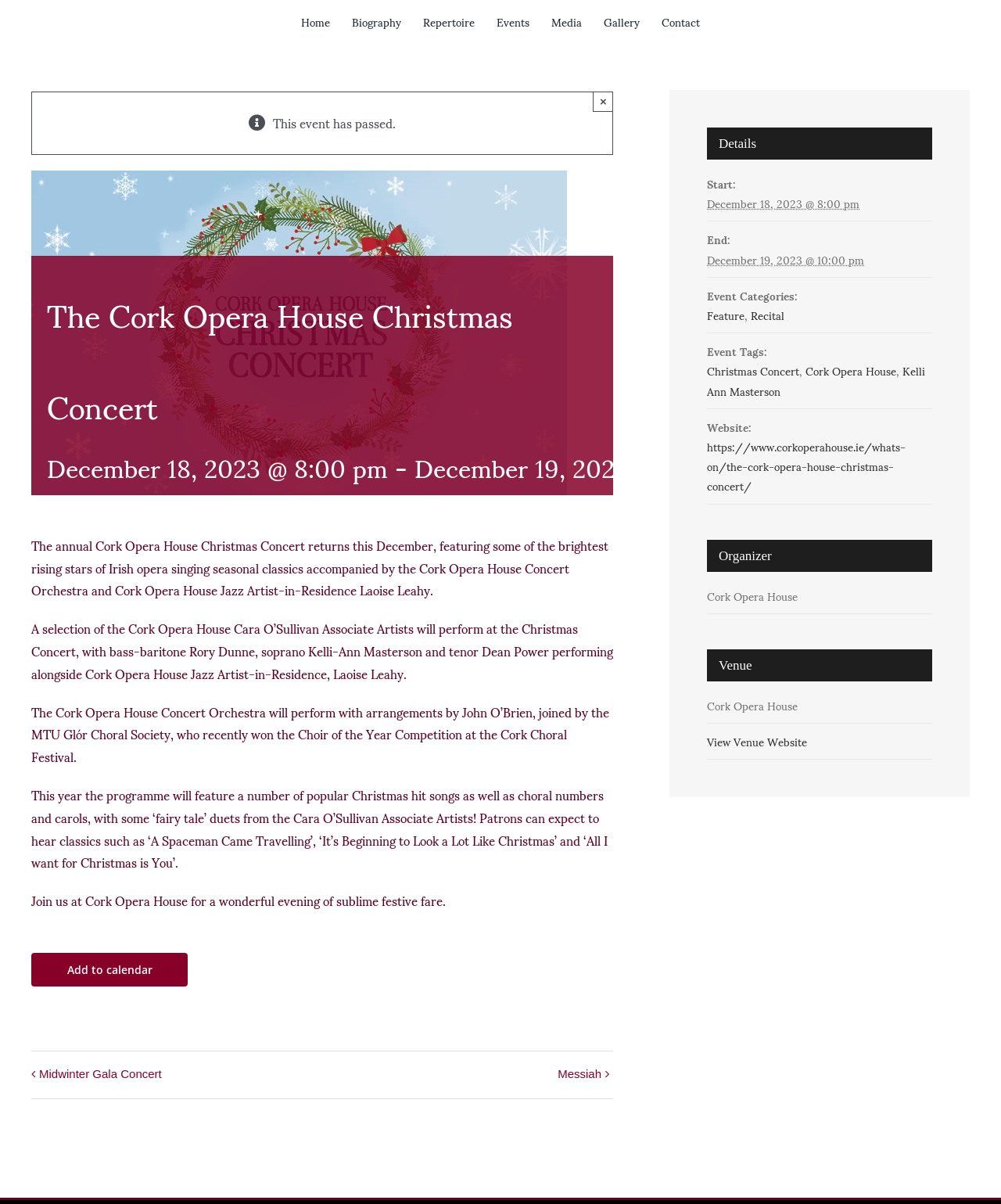What type of event is this?
Based on the content of the image, thoroughly explain and answer the question.

I found the answer by looking at the details section of the webpage, which lists the event categories. One of the categories is 'Recital', which indicates the type of event.